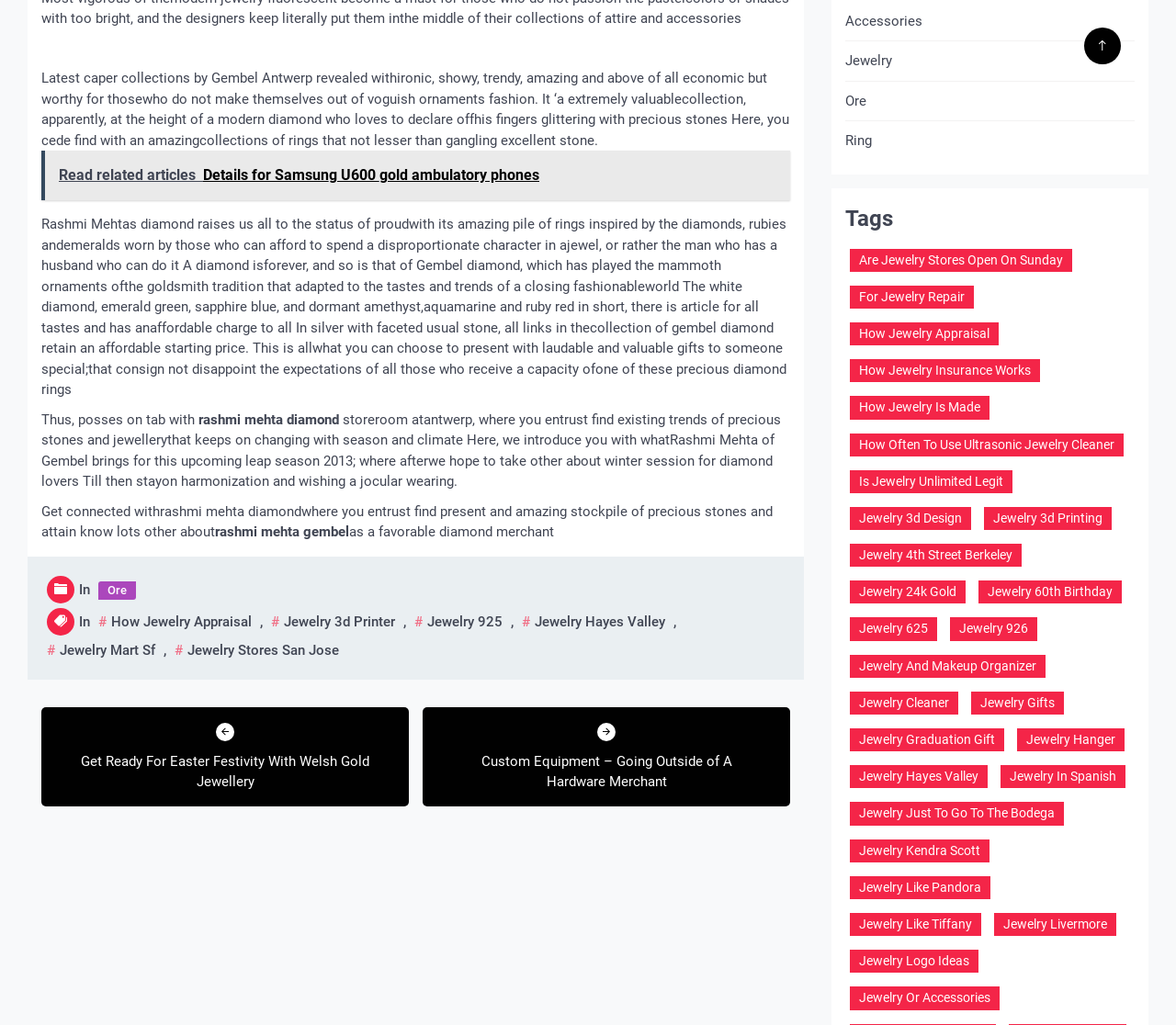Specify the bounding box coordinates of the region I need to click to perform the following instruction: "Click on 'Jewelry'". The coordinates must be four float numbers in the range of 0 to 1, i.e., [left, top, right, bottom].

[0.719, 0.049, 0.759, 0.07]